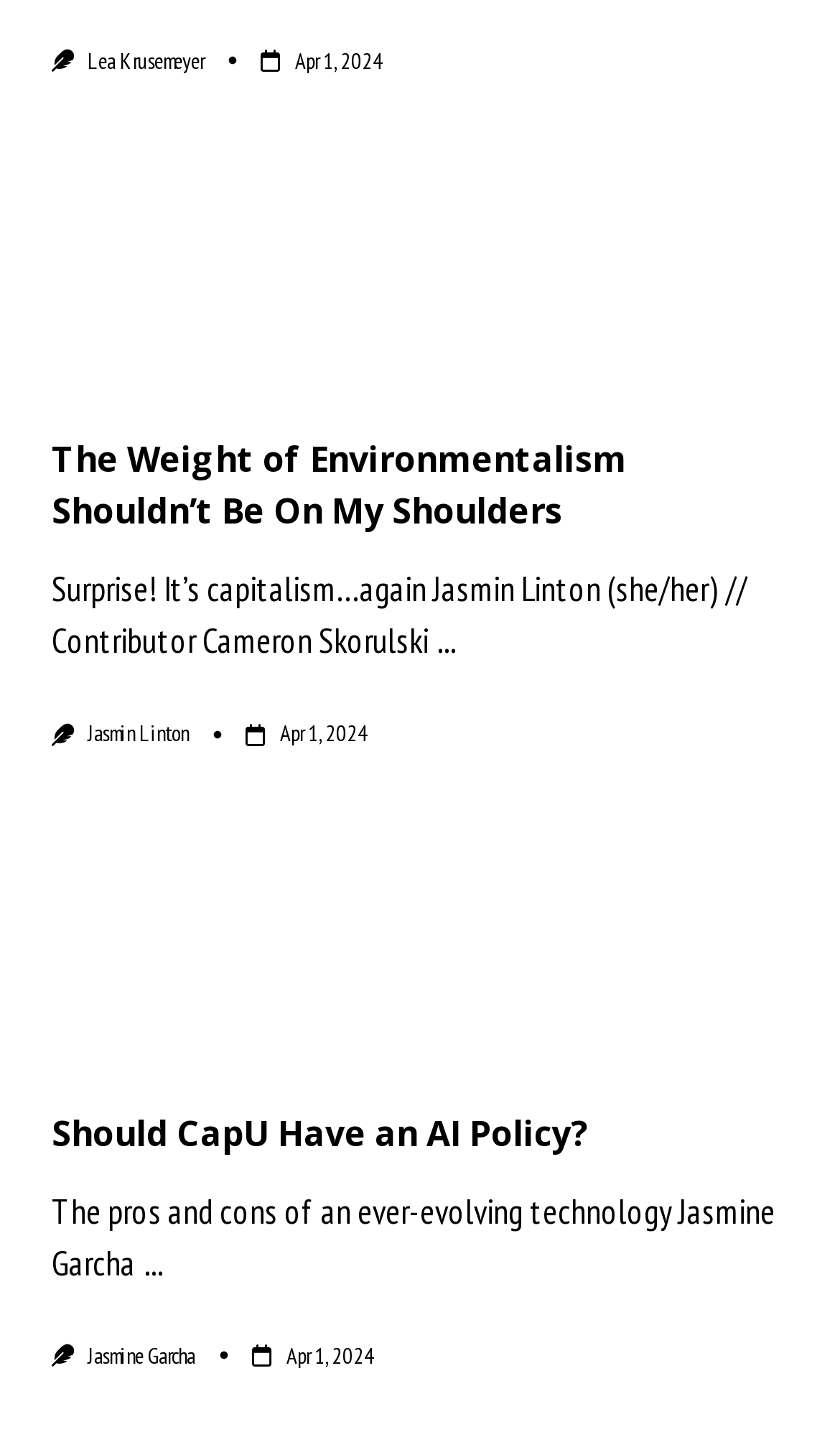How many links are in the first article?
Please answer the question with a detailed response using the information from the screenshot.

I counted the number of link elements inside the first article element and found four links, which are the links to the title, the contributor, the date, and the '...' symbol.